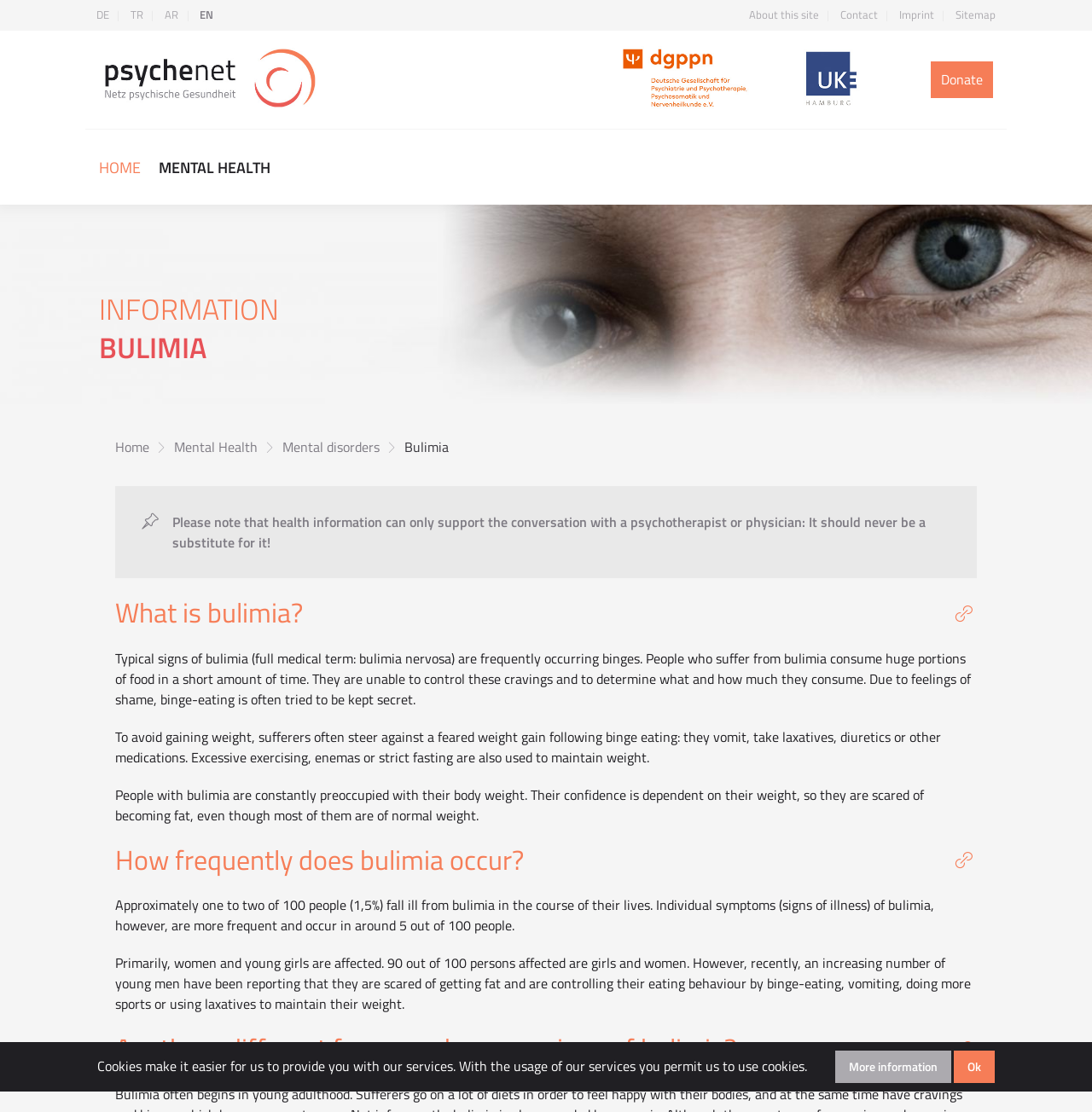Answer the question in one word or a short phrase:
What is the website about?

Bulimia